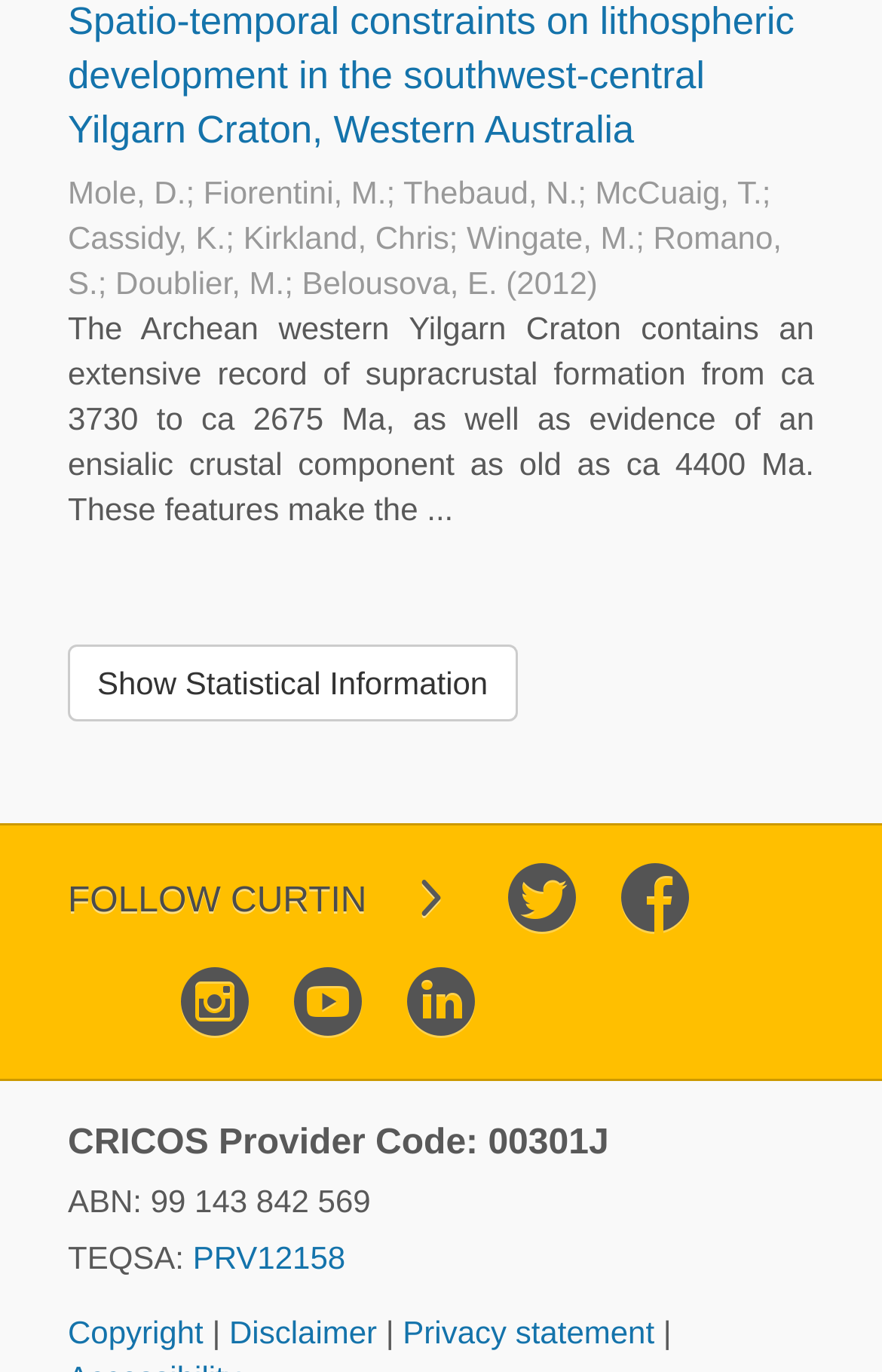Identify the bounding box for the UI element described as: "Copyright". Ensure the coordinates are four float numbers between 0 and 1, formatted as [left, top, right, bottom].

[0.077, 0.957, 0.241, 0.984]